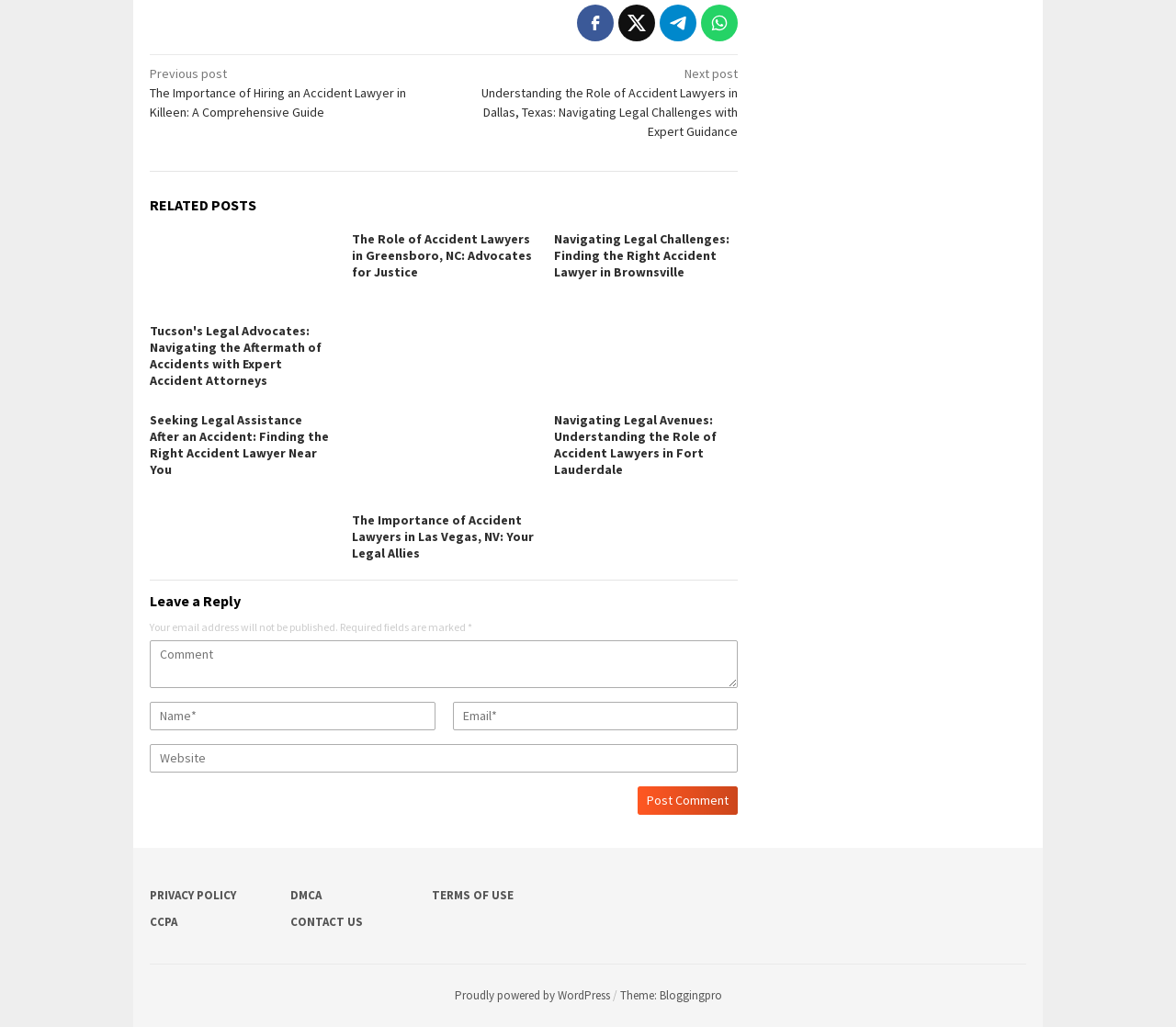What is the purpose of the 'Leave a Reply' section?
Answer with a single word or phrase by referring to the visual content.

To comment on the post